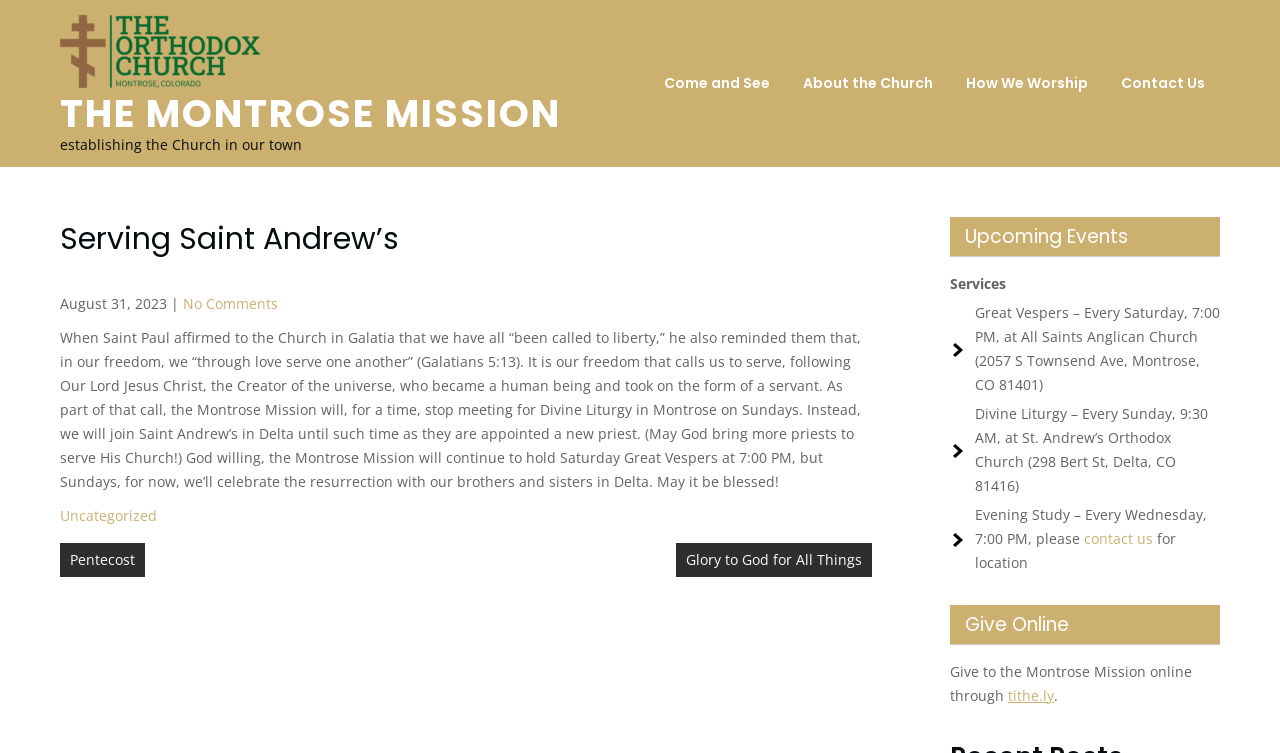Where will the Divine Liturgy be held on Sundays?
Provide a detailed and extensive answer to the question.

The text states that 'the Montrose Mission will, for a time, stop meeting for Divine Liturgy in Montrose on Sundays. Instead, we will join Saint Andrew’s in Delta...' This indicates that the Divine Liturgy will be held at St. Andrew’s Orthodox Church in Delta on Sundays.